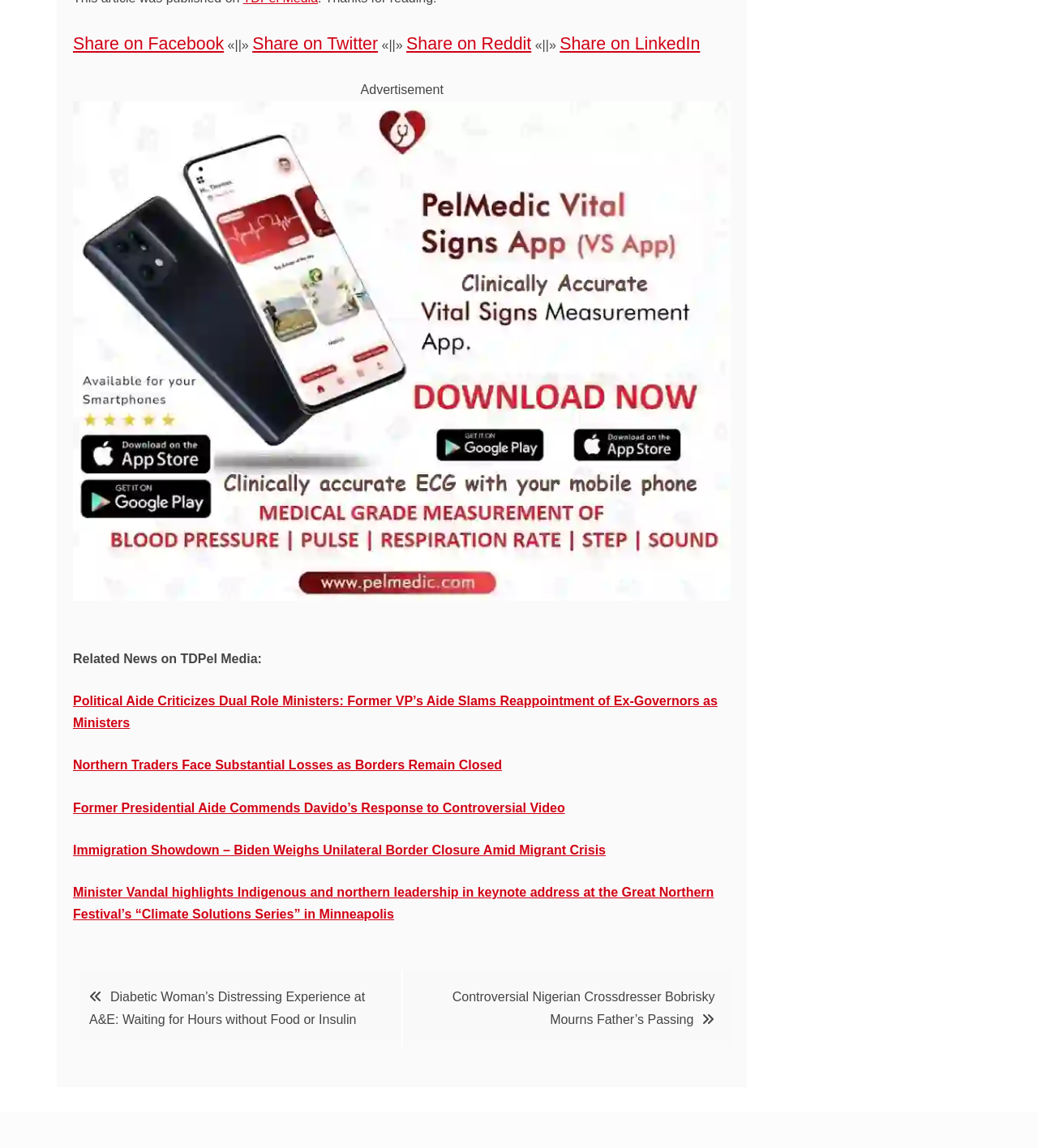Determine the bounding box coordinates of the section I need to click to execute the following instruction: "Read Political Aide Criticizes Dual Role Ministers news". Provide the coordinates as four float numbers between 0 and 1, i.e., [left, top, right, bottom].

[0.07, 0.605, 0.691, 0.636]